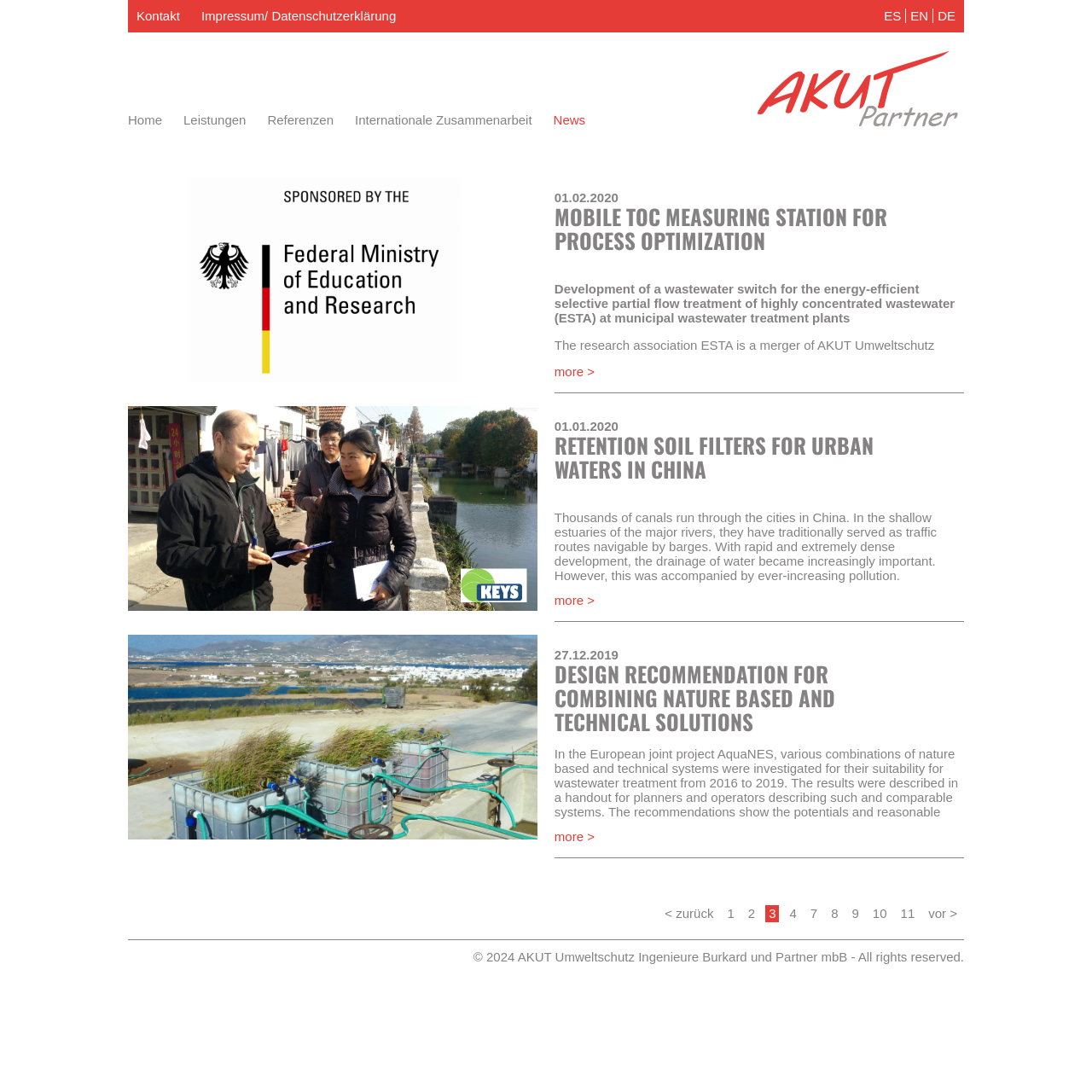Identify the bounding box coordinates necessary to click and complete the given instruction: "Read more about MOBILE TOC MEASURING STATION FOR PROCESS OPTIMIZATION".

[0.508, 0.334, 0.883, 0.347]